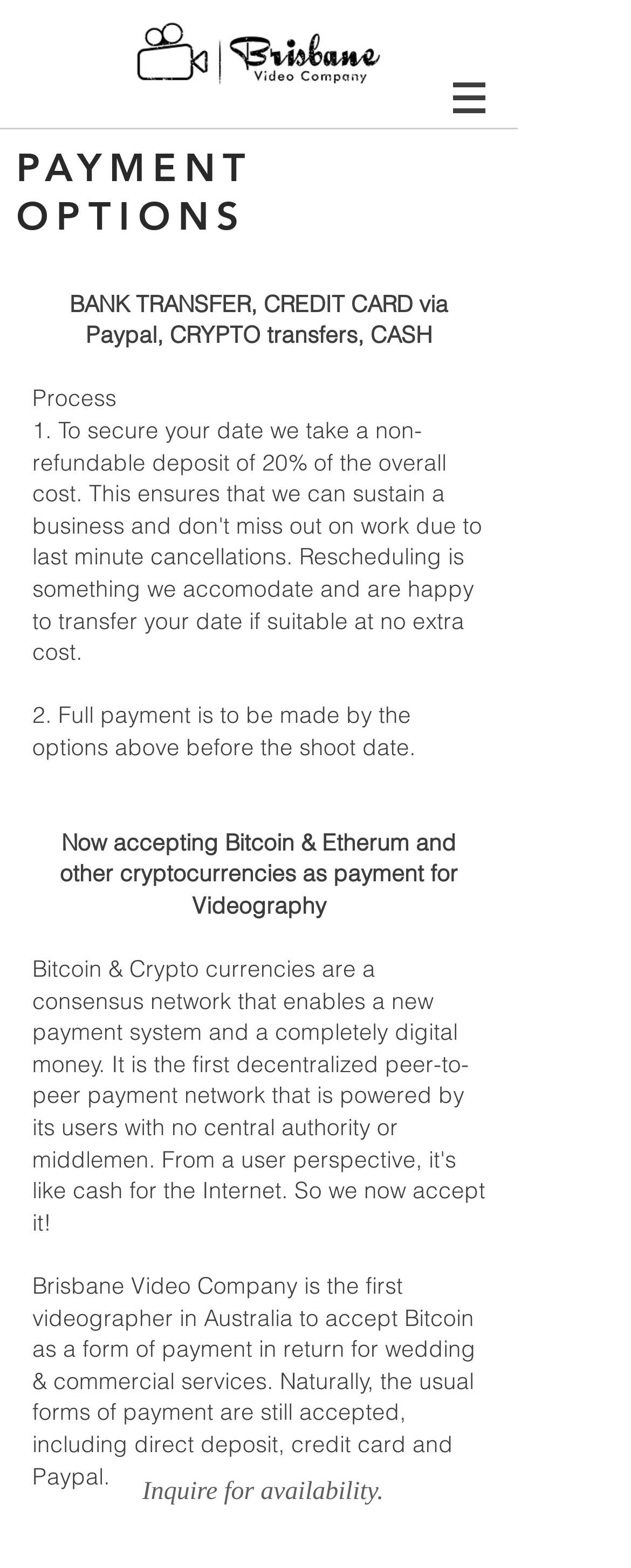What cryptocurrencies are accepted?
Provide a thorough and detailed answer to the question.

The webpage specifically mentions that the company is now accepting Bitcoin and Etherum, and other cryptocurrencies as payment for videography services.